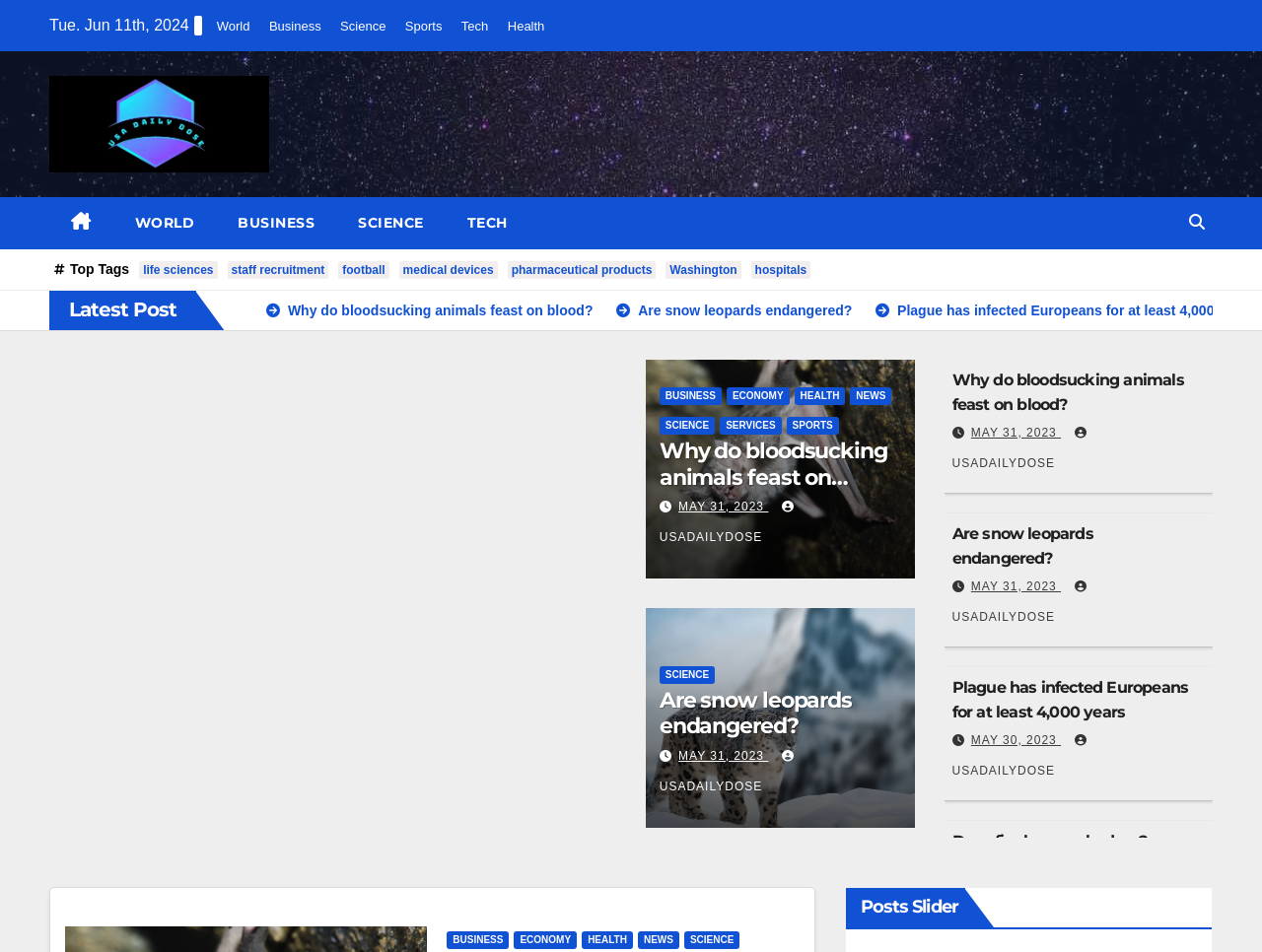Please locate the bounding box coordinates of the region I need to click to follow this instruction: "Read the article 'Why do bloodsucking animals feast on blood?'".

[0.195, 0.317, 0.473, 0.334]